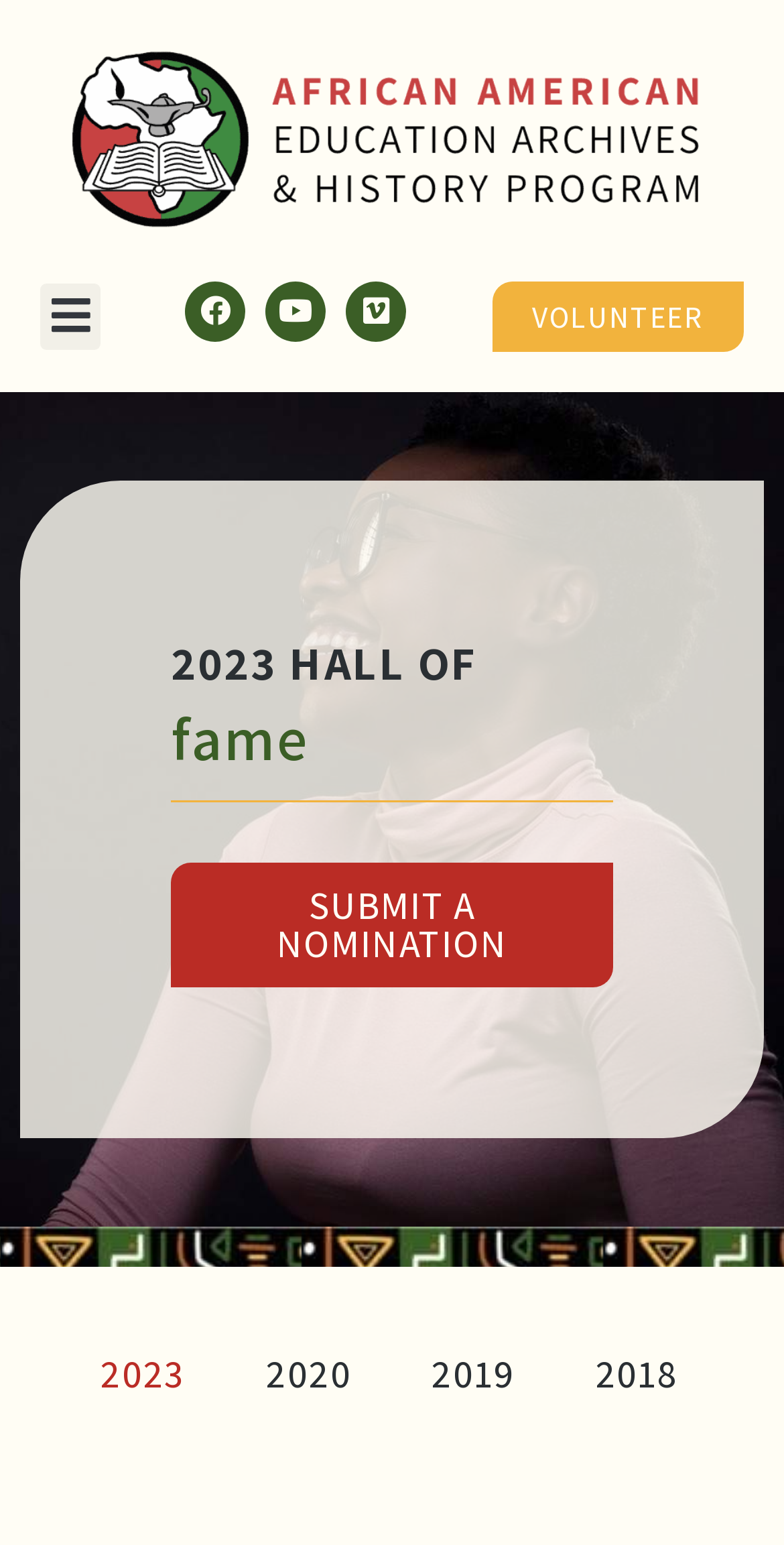What is the text of the second heading on the webpage?
Look at the screenshot and respond with one word or a short phrase.

fame